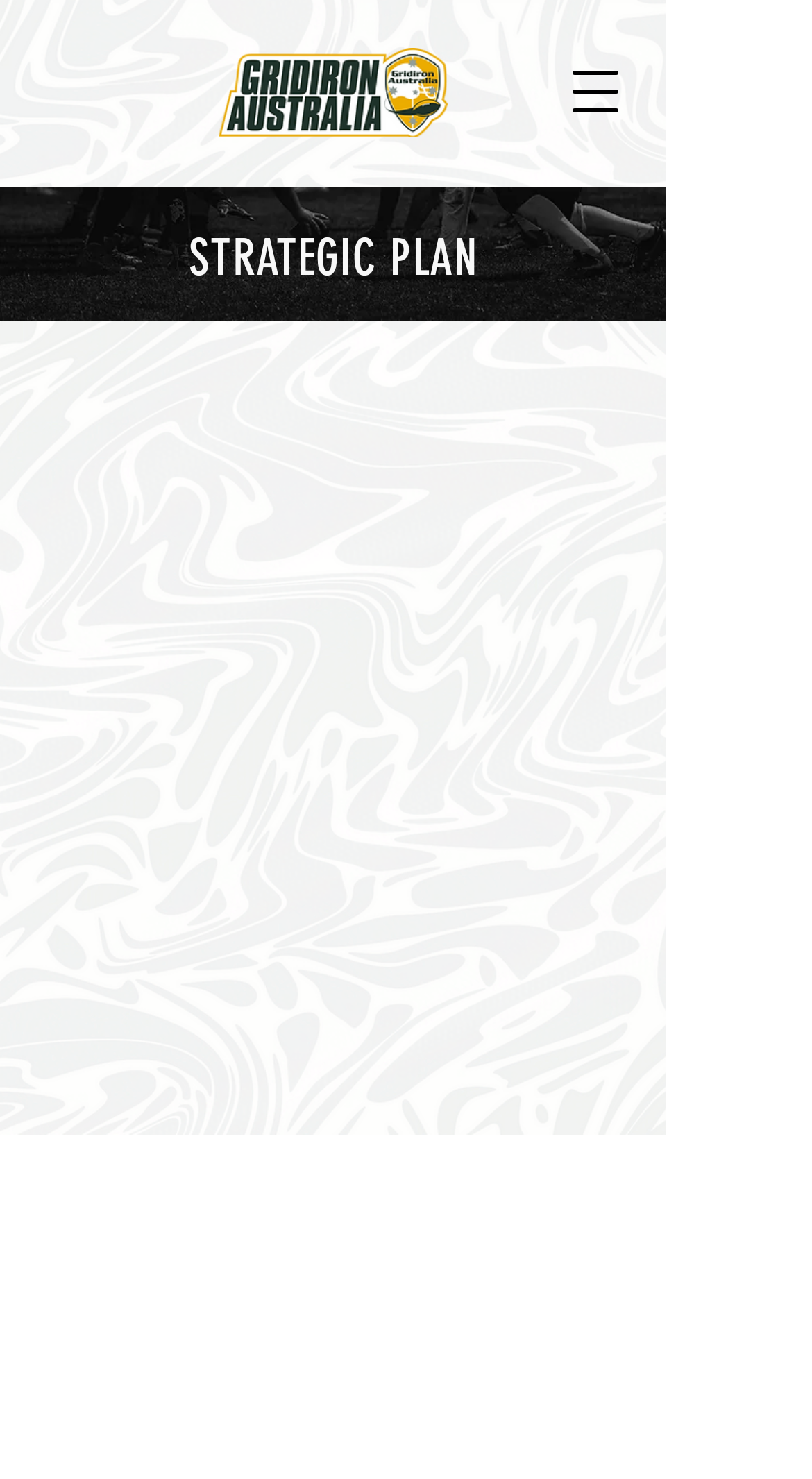Give the bounding box coordinates for the element described by: "aria-label="Open navigation menu"".

[0.669, 0.027, 0.797, 0.097]